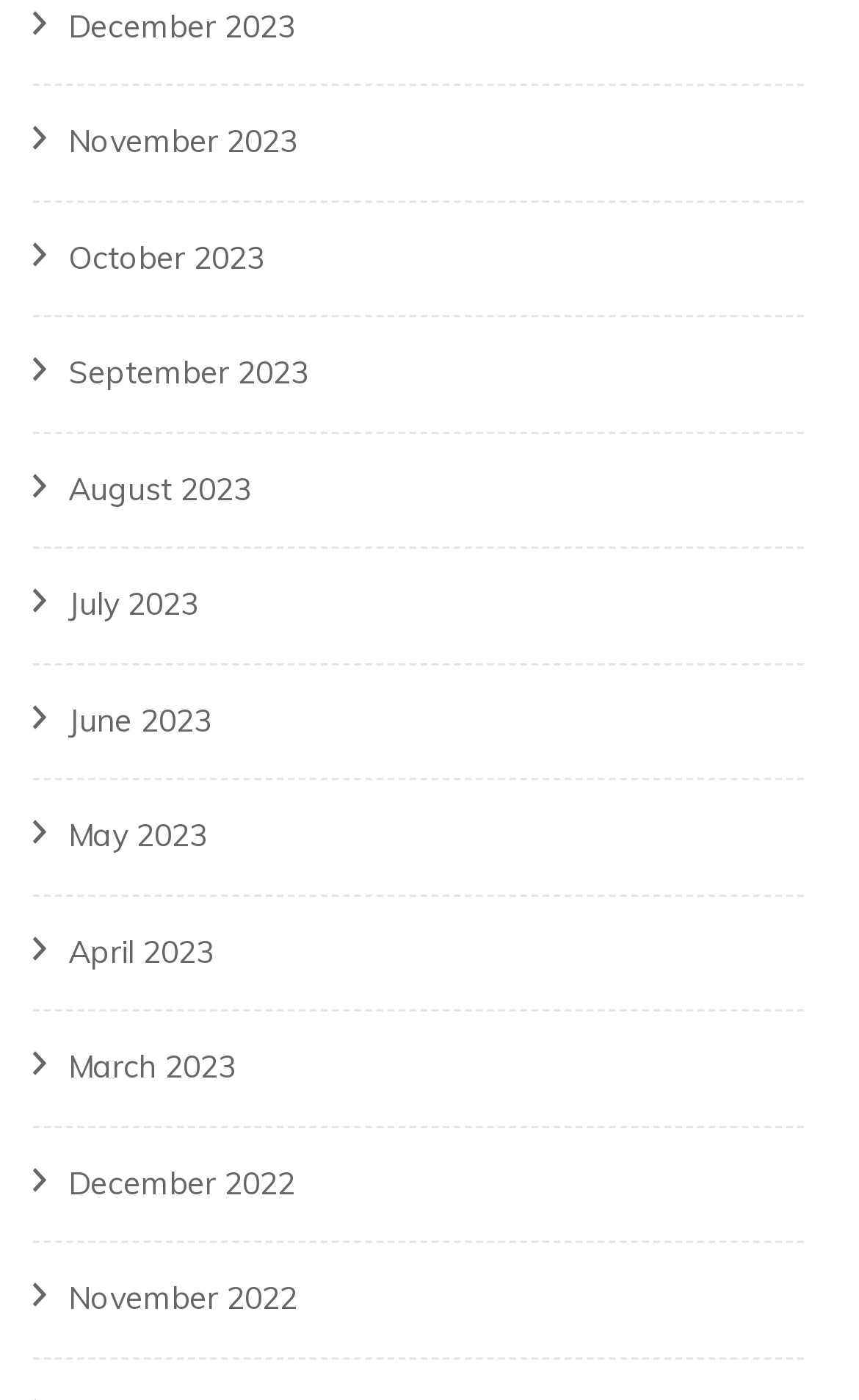Please predict the bounding box coordinates (top-left x, top-left y, bottom-right x, bottom-right y) for the UI element in the screenshot that fits the description: June 2023

[0.079, 0.5, 0.246, 0.529]